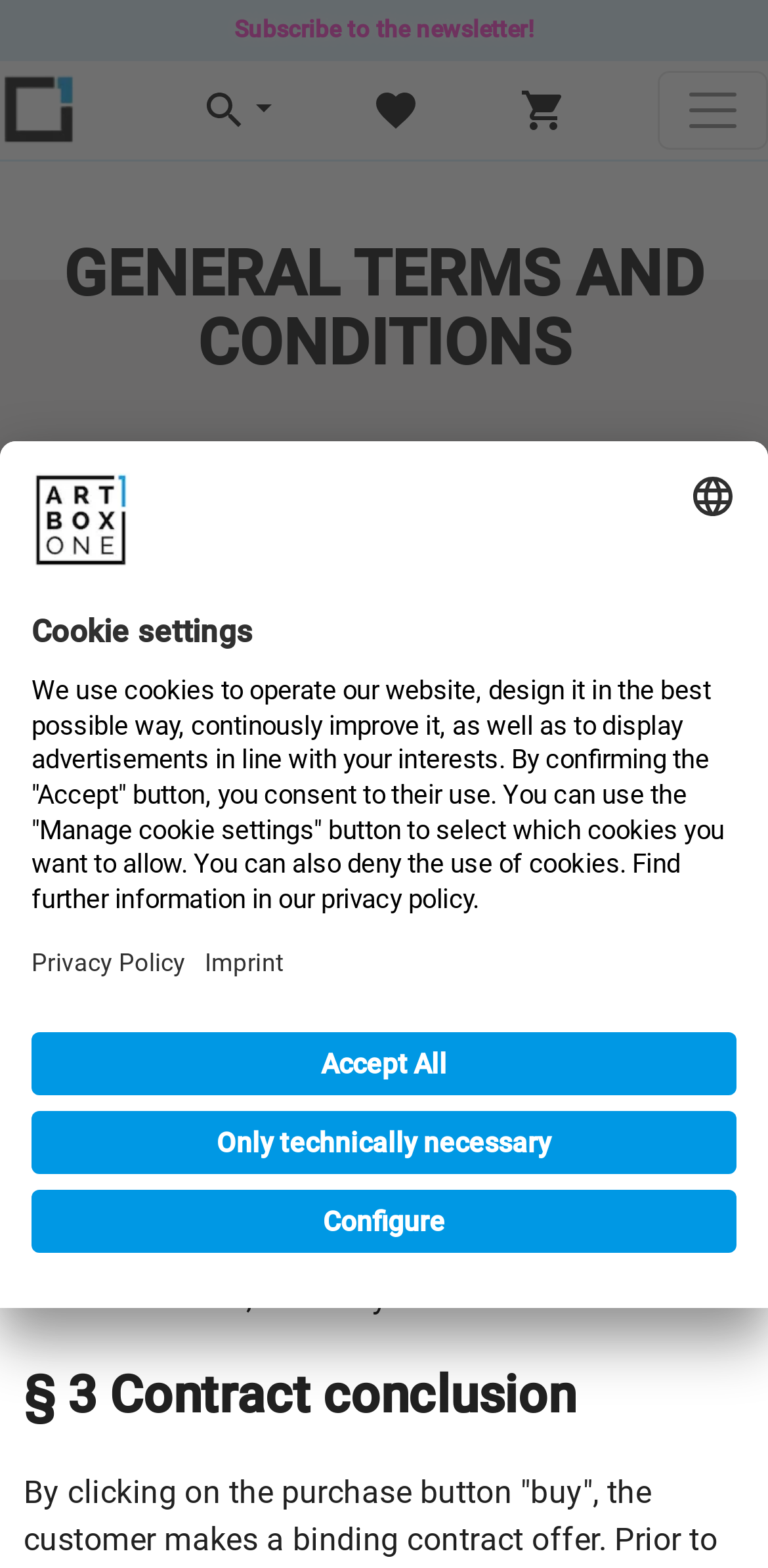Using the image as a reference, answer the following question in as much detail as possible:
What is the name of the company?

In the 'GENERAL TERMS AND CONDITIONS' section, it is mentioned that 'The contractual partner of the customer is Diginet GmbH & Co. KG, Germany.' This suggests that the company name is Diginet GmbH & Co. KG.